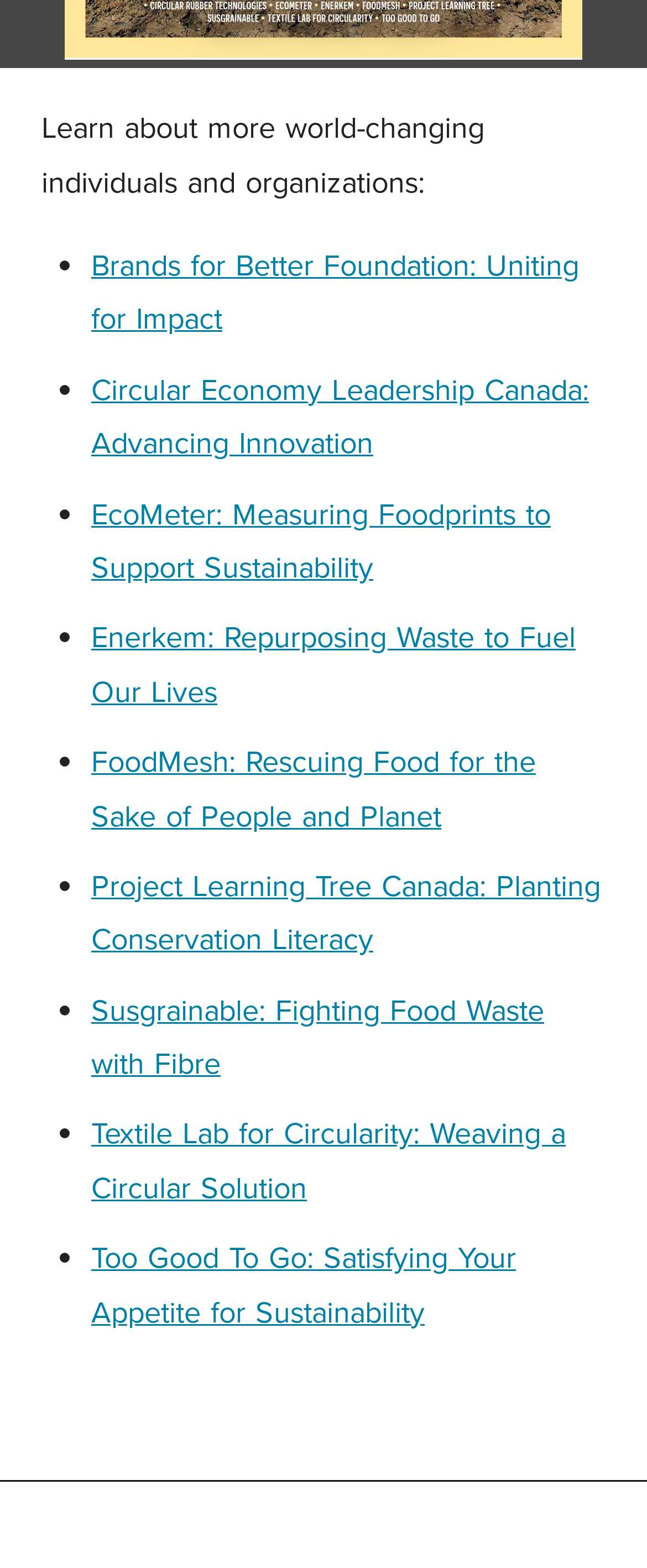Please find the bounding box coordinates of the element that needs to be clicked to perform the following instruction: "Learn about Brands for Better Foundation". The bounding box coordinates should be four float numbers between 0 and 1, represented as [left, top, right, bottom].

[0.141, 0.156, 0.895, 0.216]